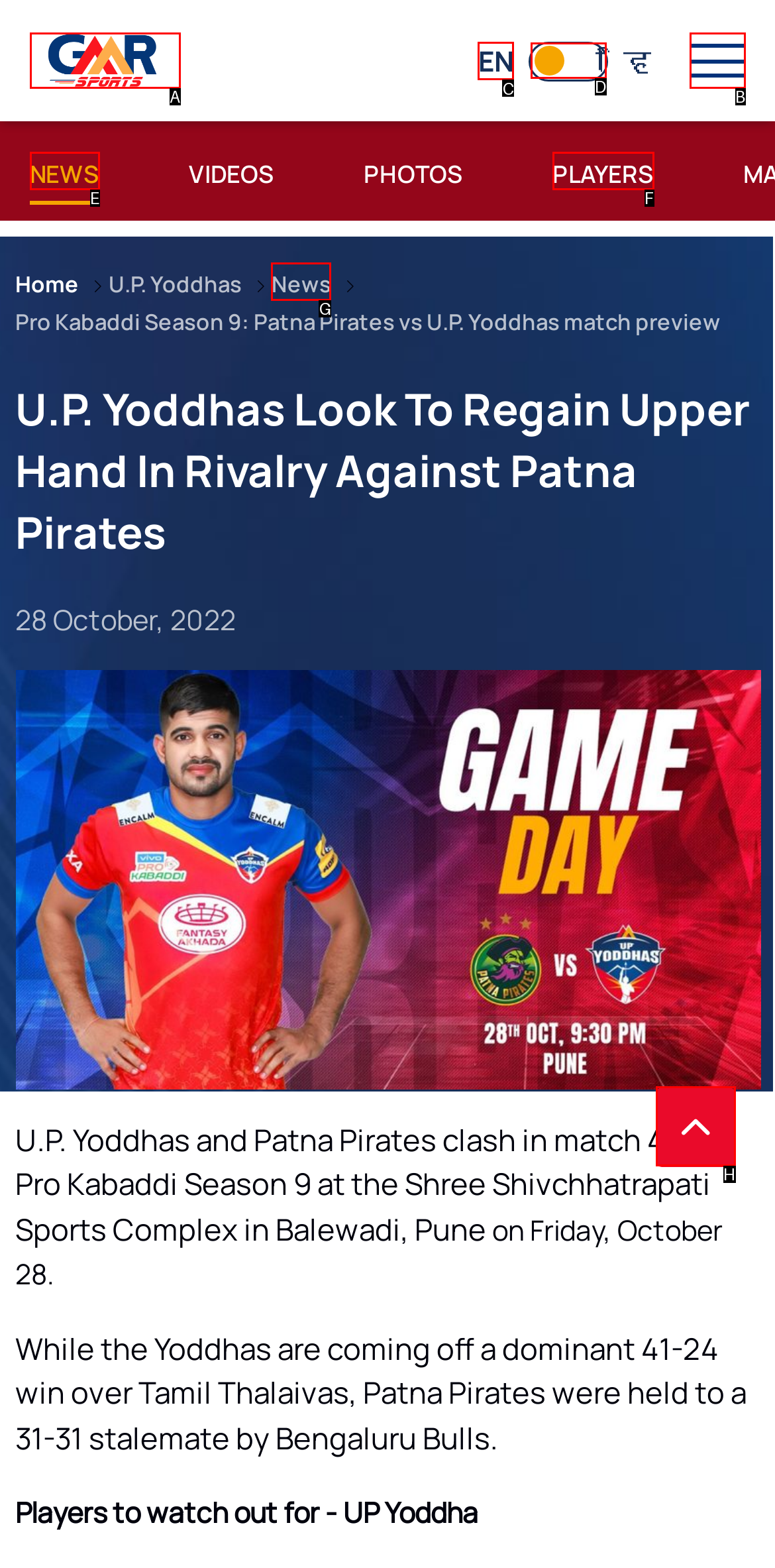Specify which HTML element I should click to complete this instruction: Select the EN language Answer with the letter of the relevant option.

C